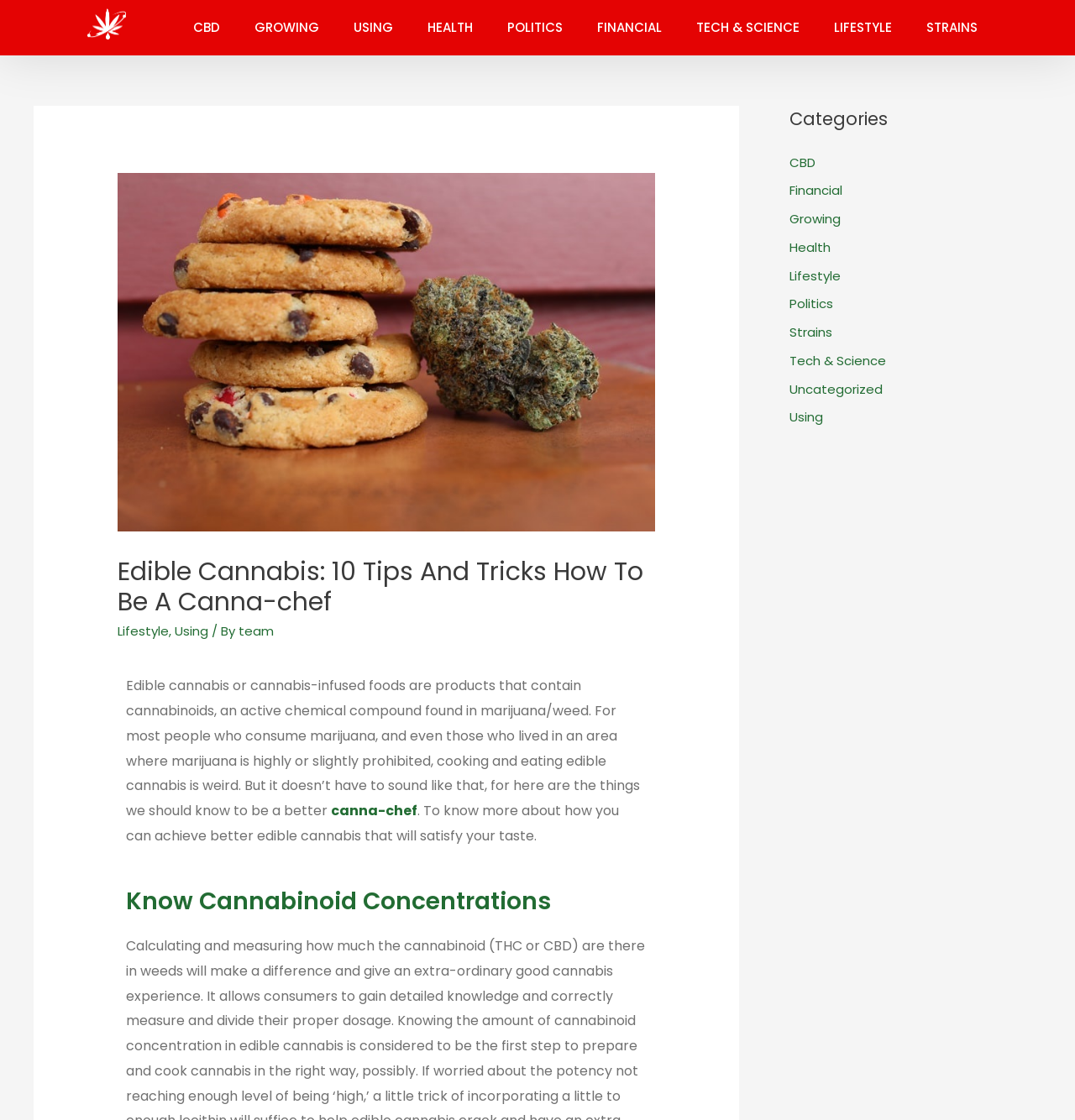Summarize the webpage in an elaborate manner.

This webpage is about edible cannabis and provides 10 essential tips and tricks for cooking and preparing it at home. At the top, there are 10 links to different categories, including CBD, Growing, Using, Health, Politics, Financial, Tech & Science, Lifestyle, Strains, and Marijuana news. 

Below the categories, there is a header that reads "Edible Cannabis: 10 Tips And Tricks How To Be A Canna-chef" with links to Lifestyle and Using below it. 

The main content of the webpage starts with a paragraph that explains what edible cannabis is and how it can be a new experience for those who consume marijuana. The text continues to introduce the importance of knowing how to cook and prepare edible cannabis. 

Further down, there is a heading that reads "Know Cannabinoid Concentrations". 

On the right side of the webpage, there is a complementary section with a heading that reads "Categories" and lists the same categories as at the top of the webpage.